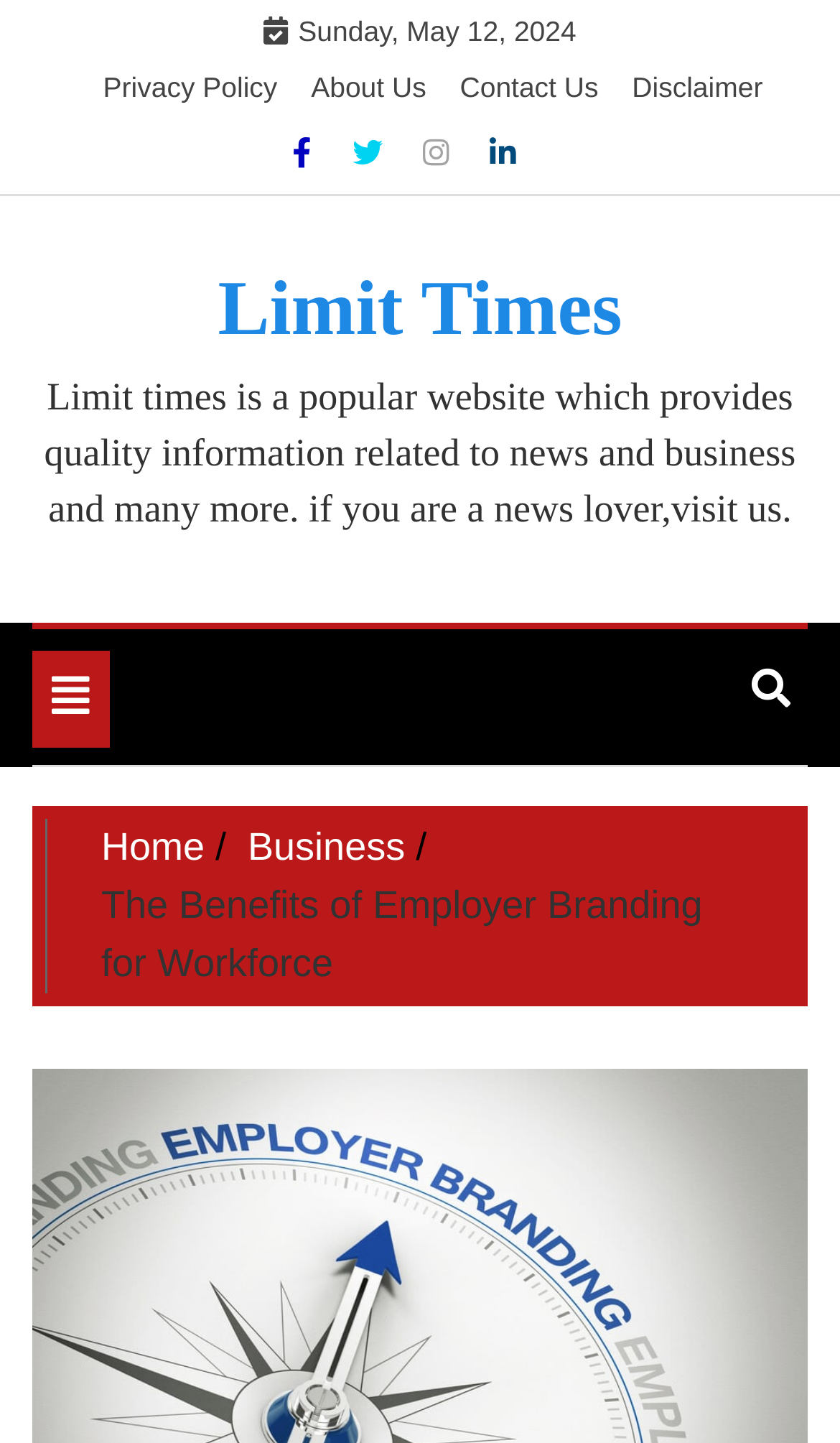Based on the element description: "Home", identify the bounding box coordinates for this UI element. The coordinates must be four float numbers between 0 and 1, listed as [left, top, right, bottom].

[0.121, 0.571, 0.244, 0.601]